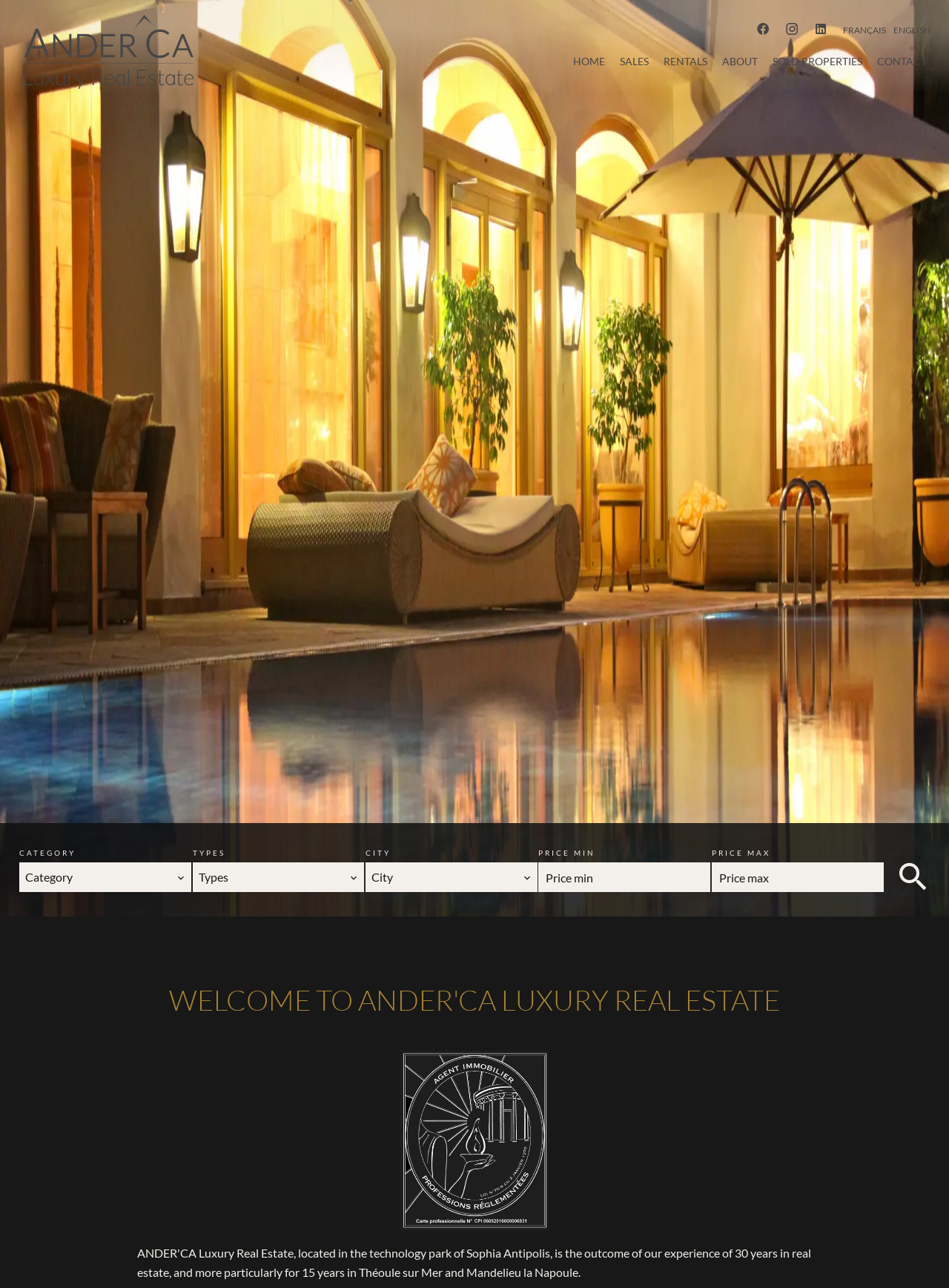Find the bounding box coordinates of the area that needs to be clicked in order to achieve the following instruction: "Click the logo". The coordinates should be specified as four float numbers between 0 and 1, i.e., [left, top, right, bottom].

[0.016, 0.06, 0.216, 0.071]